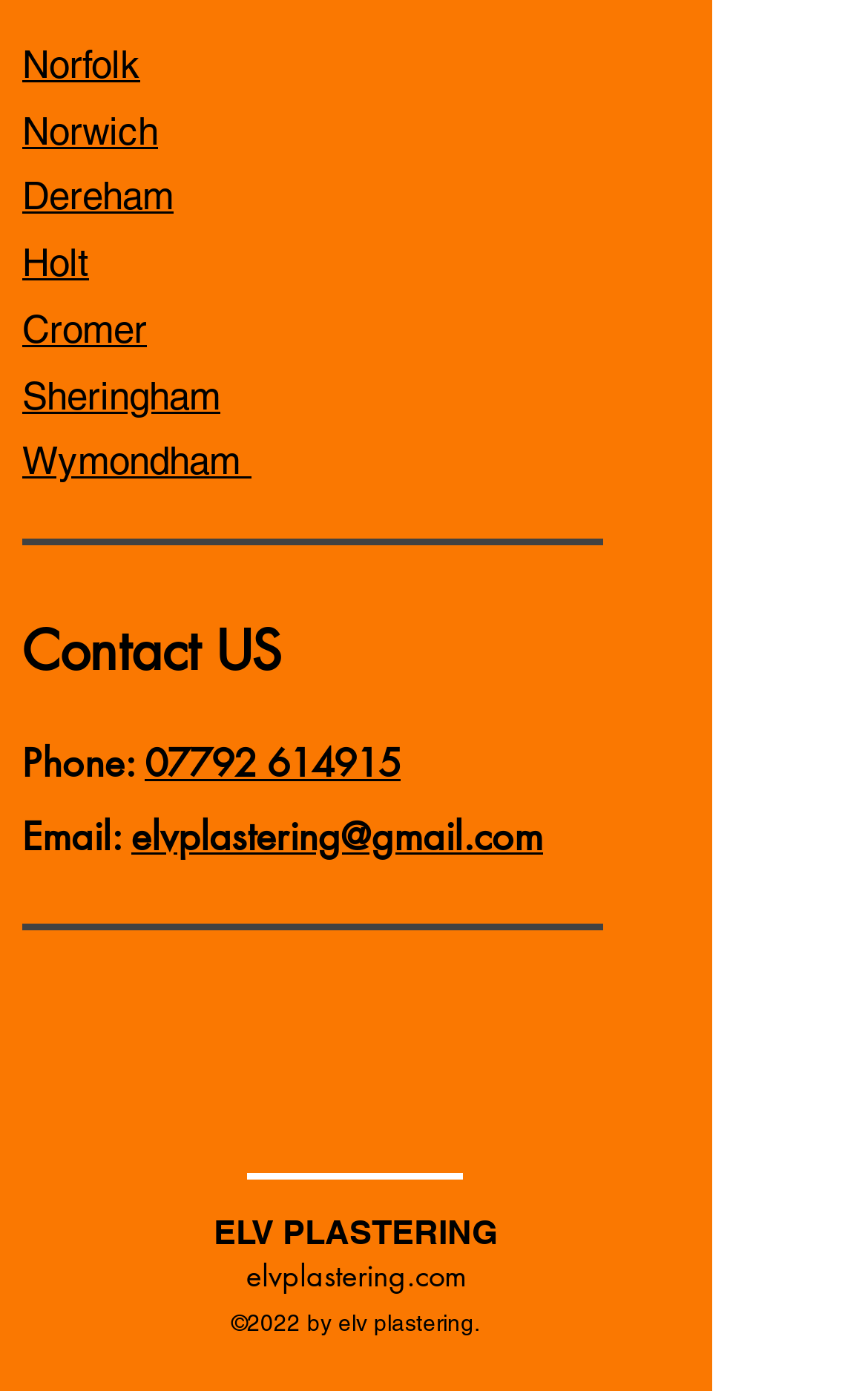Highlight the bounding box of the UI element that corresponds to this description: "aria-label="LinkedIn"".

[0.403, 0.728, 0.503, 0.791]